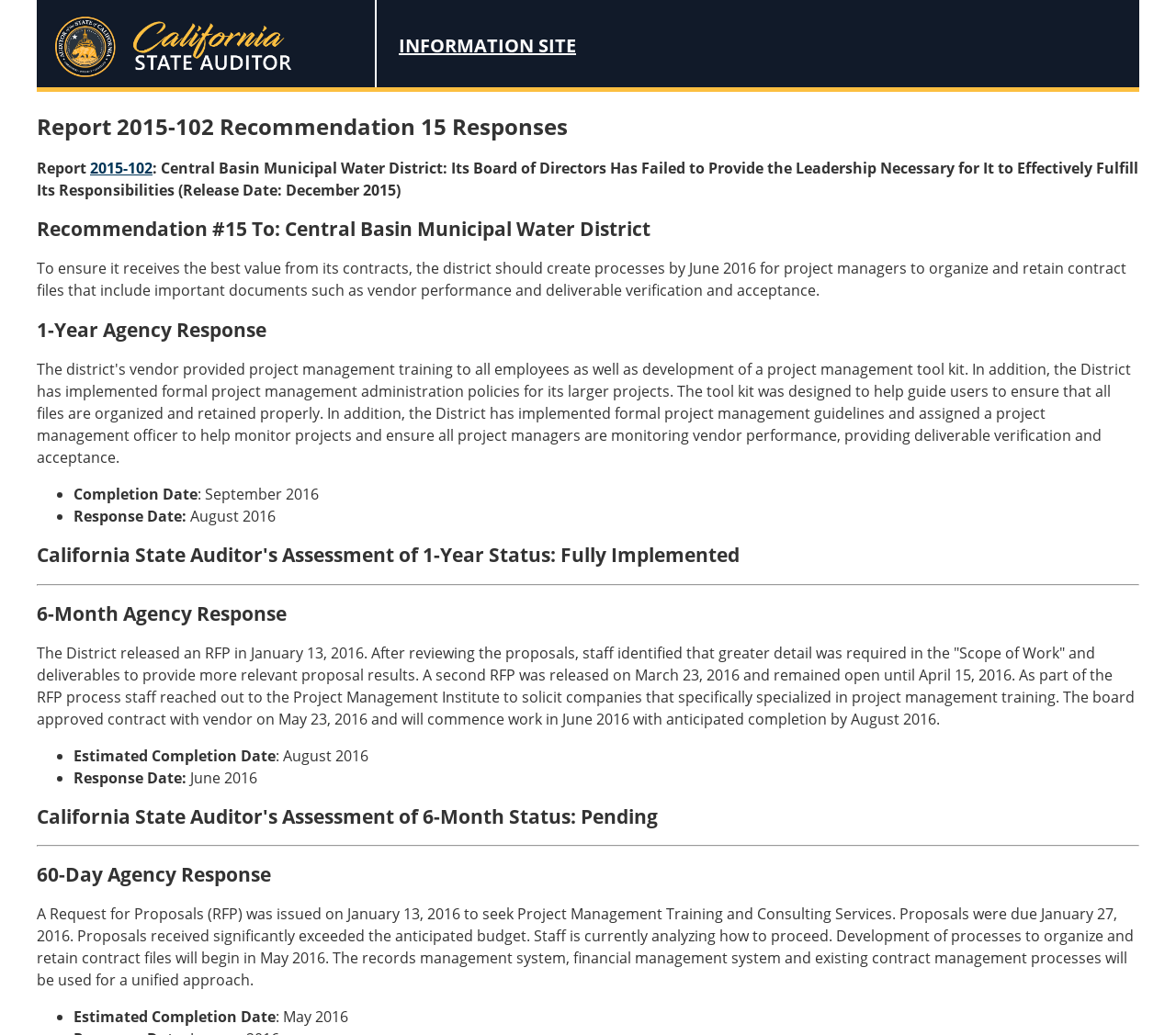Give a one-word or short-phrase answer to the following question: 
What is the status of the 1-year agency response?

Fully Implemented